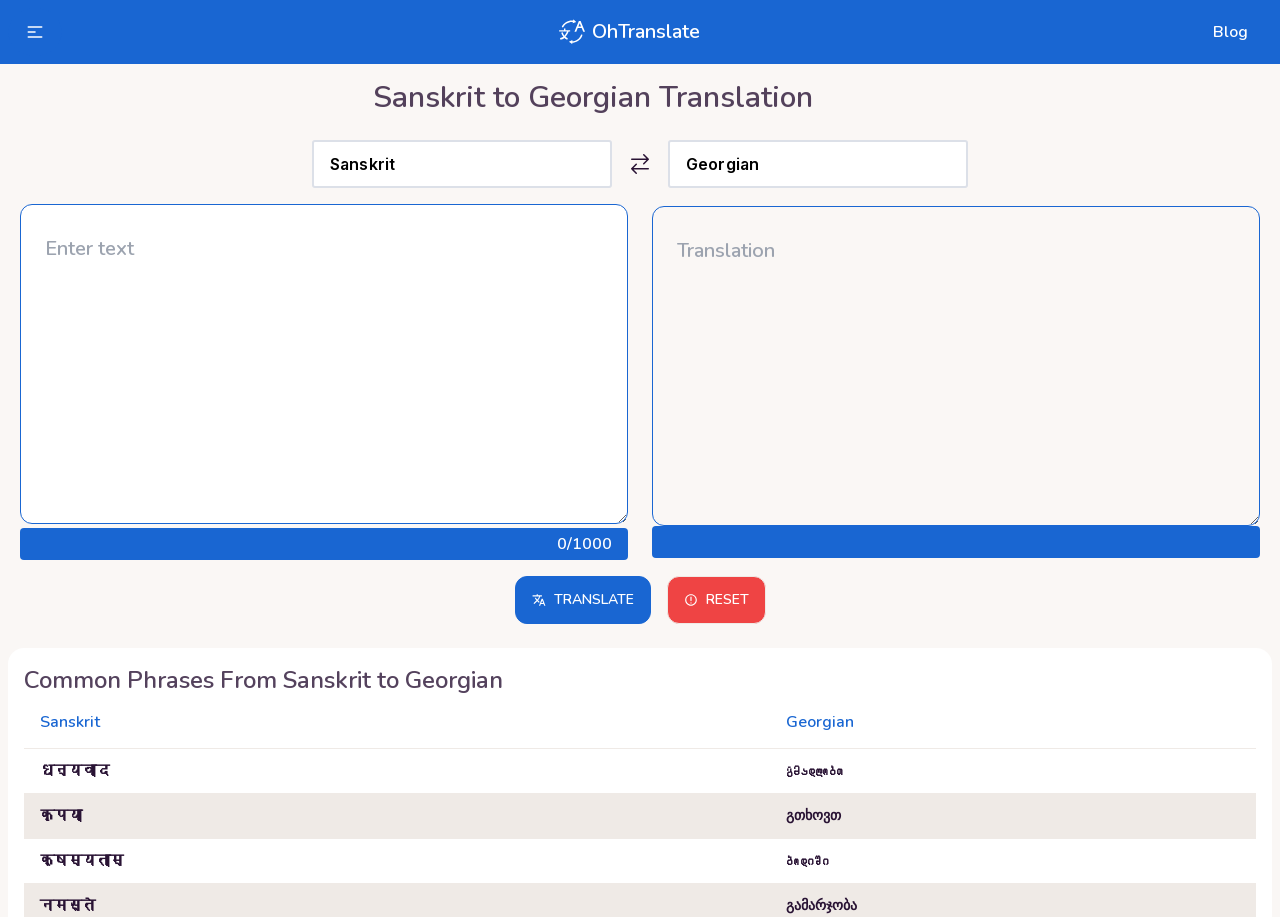Reply to the question with a brief word or phrase: What is the function of the 'TRANSLATE' button?

Translate text